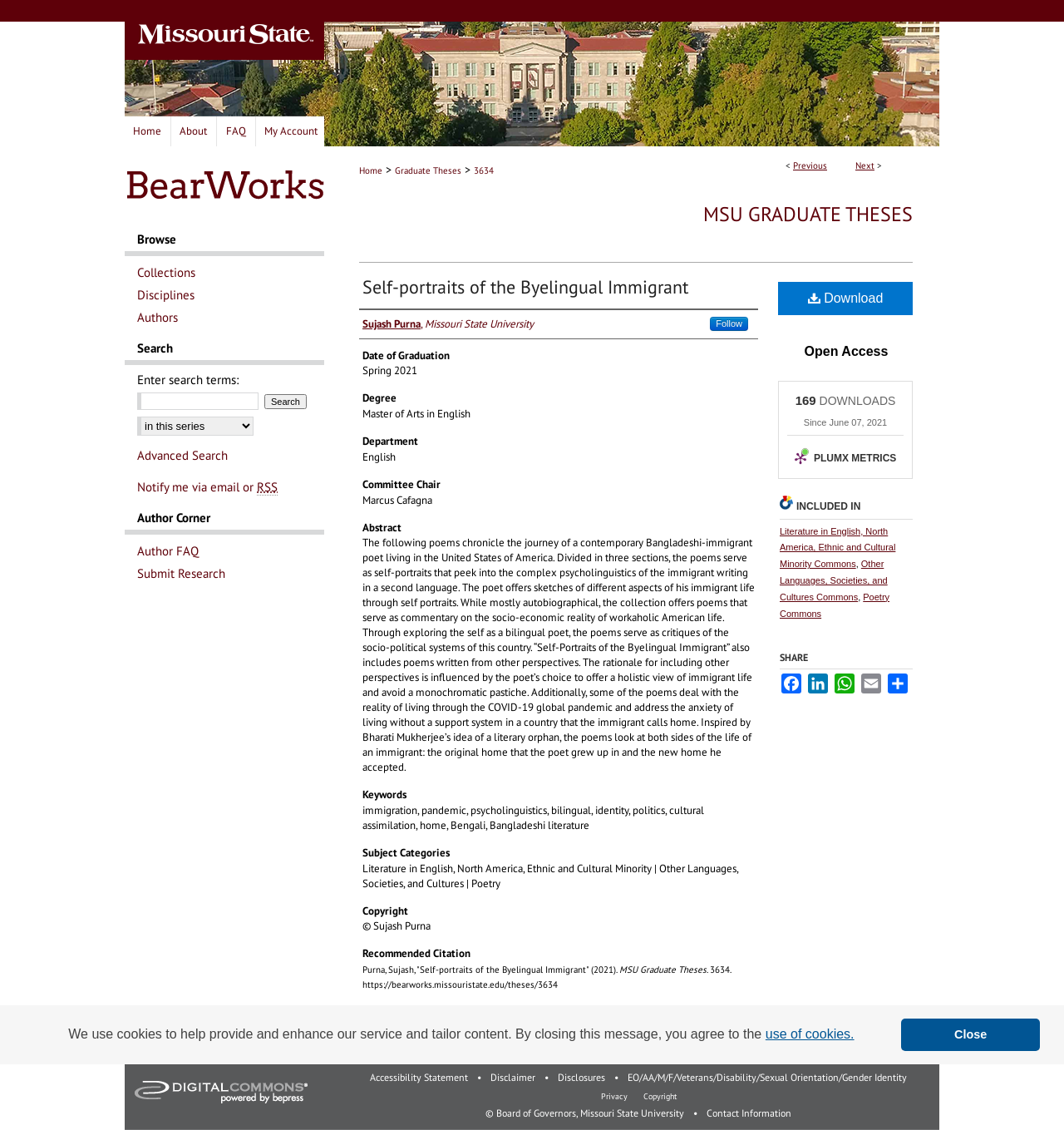Identify and provide the title of the webpage.

Self-portraits of the Byelingual Immigrant